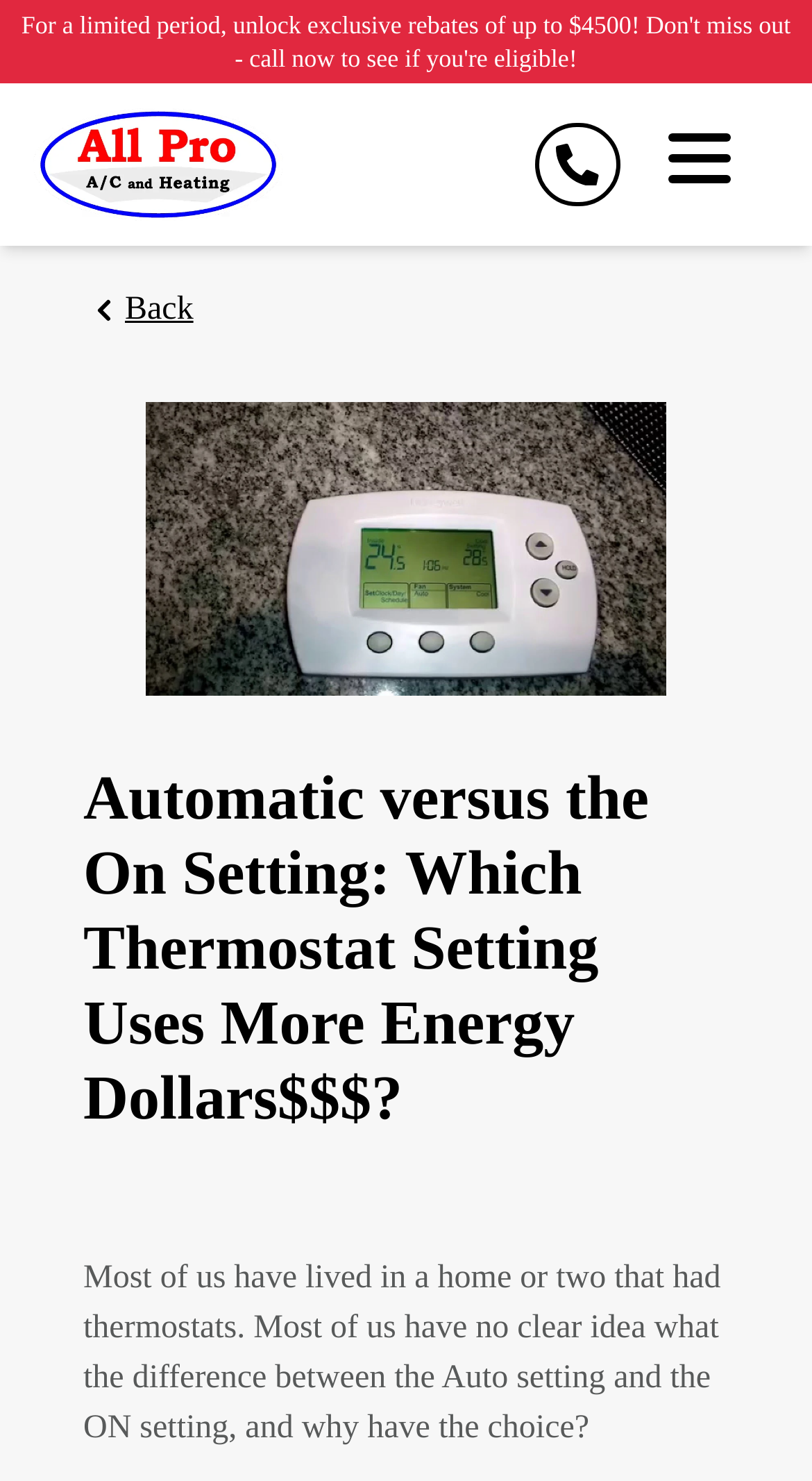Bounding box coordinates are specified in the format (top-left x, top-left y, bottom-right x, bottom-right y). All values are floating point numbers bounded between 0 and 1. Please provide the bounding box coordinate of the region this sentence describes: alt="all pro ac and heating"

[0.041, 0.056, 0.349, 0.166]